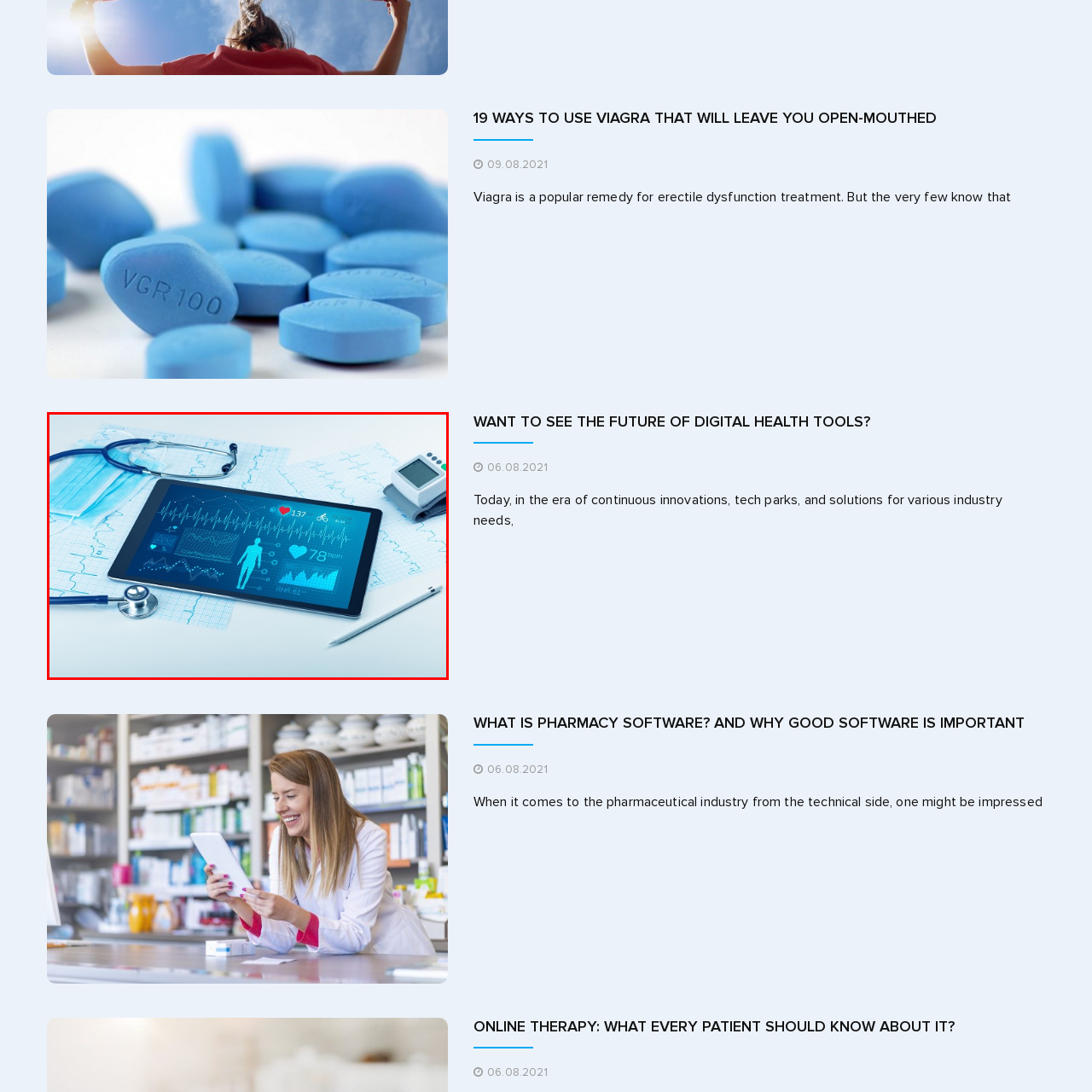Focus on the image surrounded by the red bounding box, please answer the following question using a single word or phrase: What is the primary focus of the digital health interface?

Patient monitoring and digital health innovations